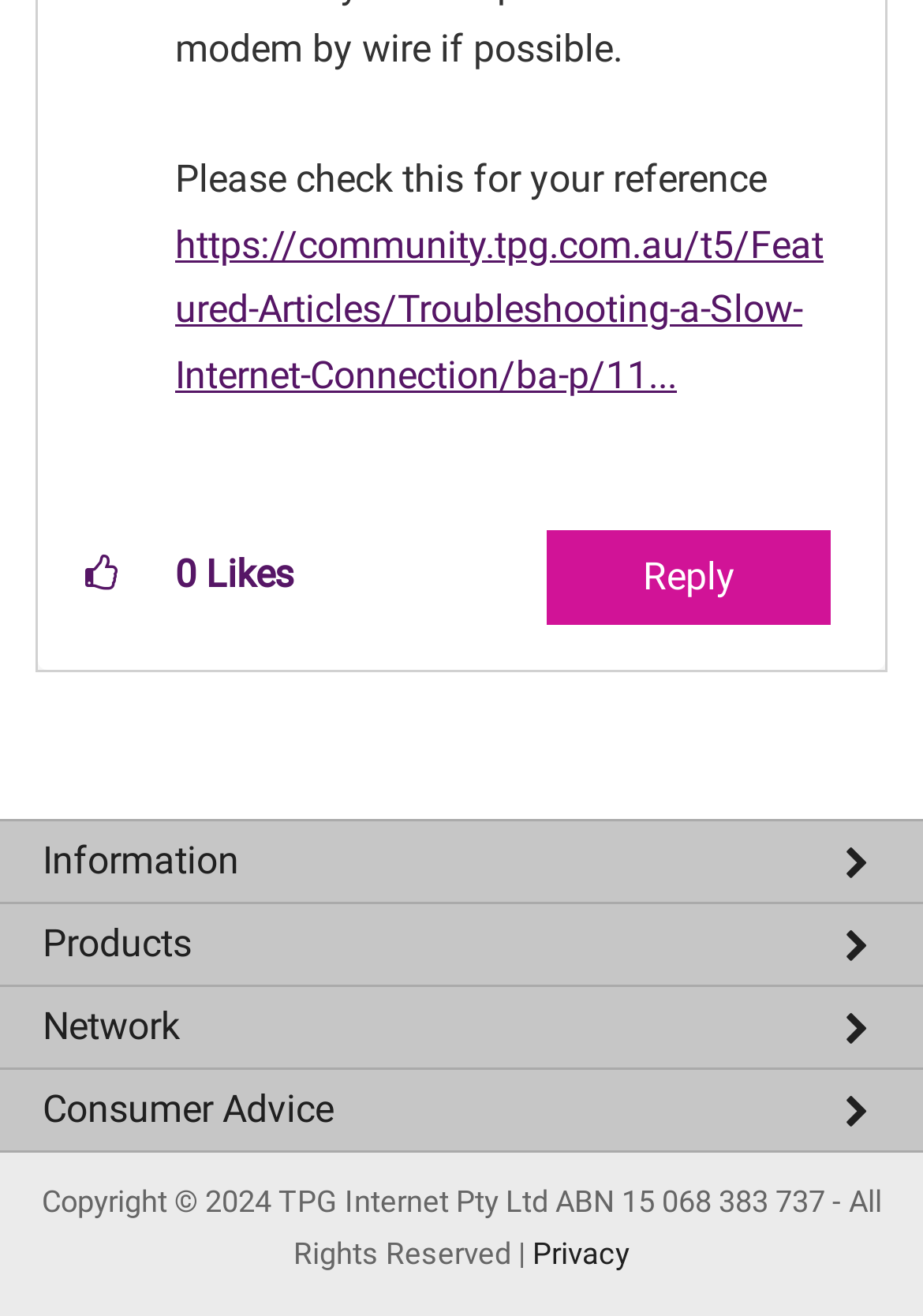Locate the bounding box coordinates of the region to be clicked to comply with the following instruction: "Click to give kudos to this post". The coordinates must be four float numbers between 0 and 1, in the form [left, top, right, bottom].

[0.062, 0.404, 0.159, 0.471]